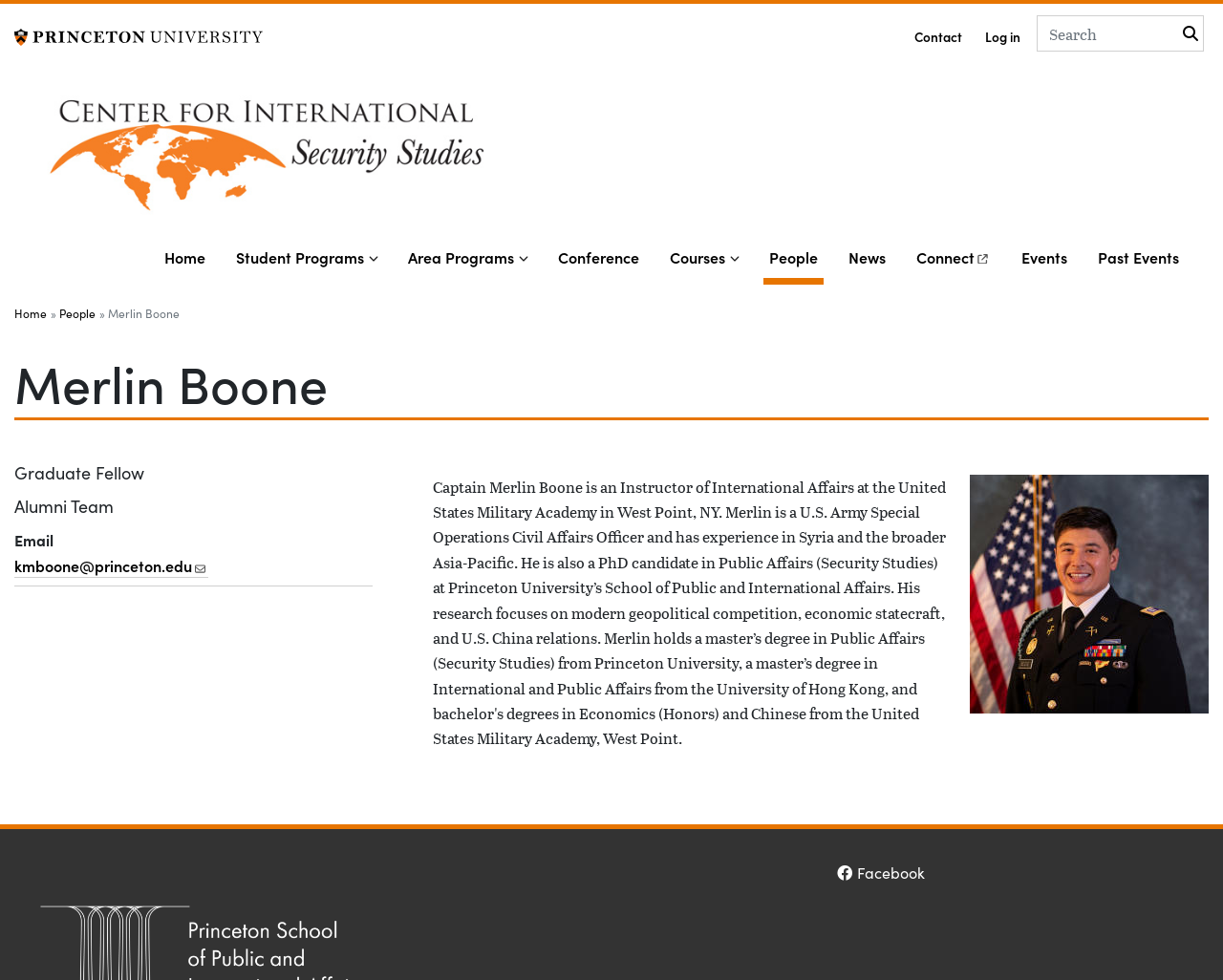Point out the bounding box coordinates of the section to click in order to follow this instruction: "Click on the 'About' link".

None